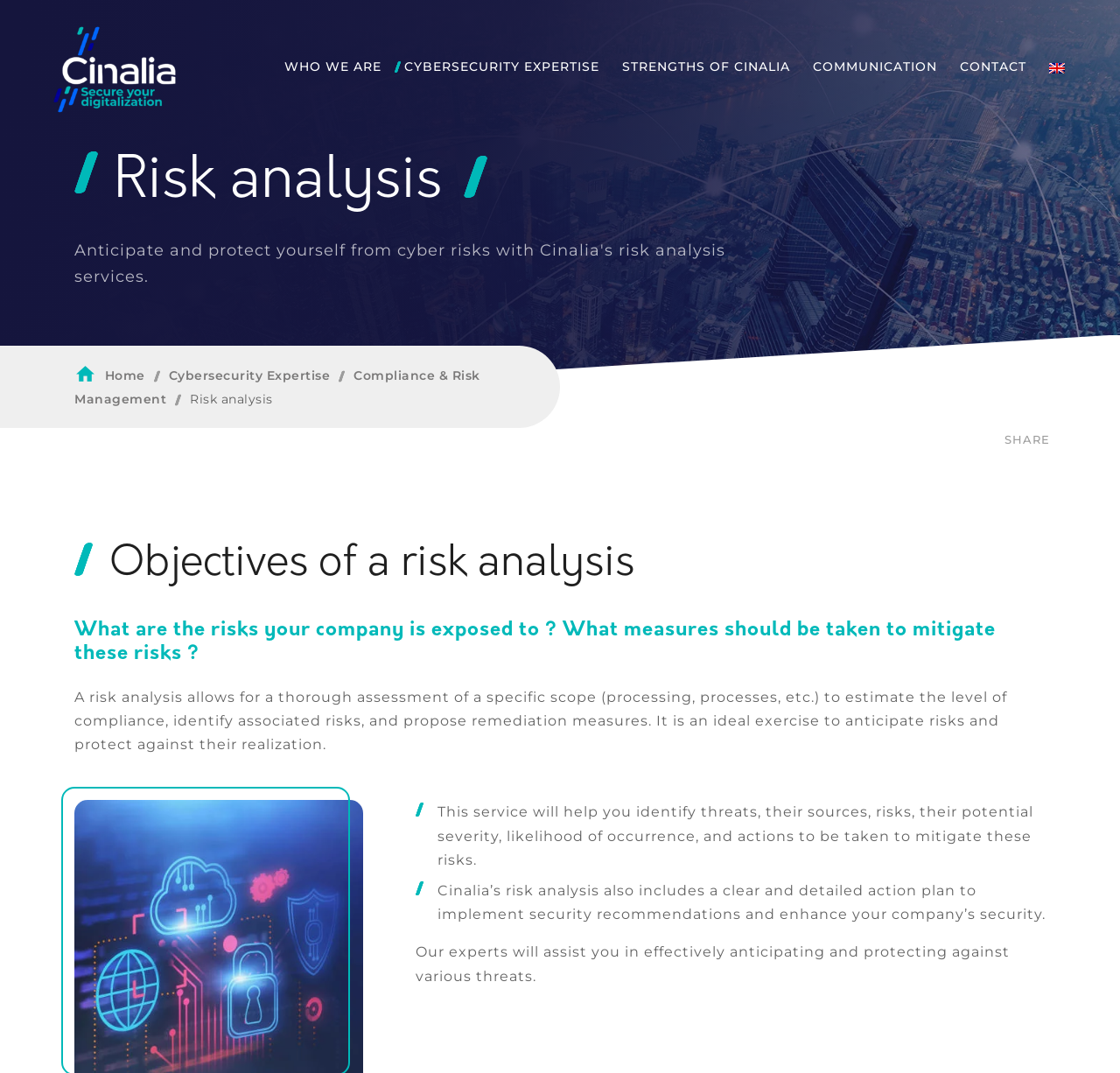Specify the bounding box coordinates of the element's area that should be clicked to execute the given instruction: "Learn about 'Ultherapy'". The coordinates should be four float numbers between 0 and 1, i.e., [left, top, right, bottom].

None